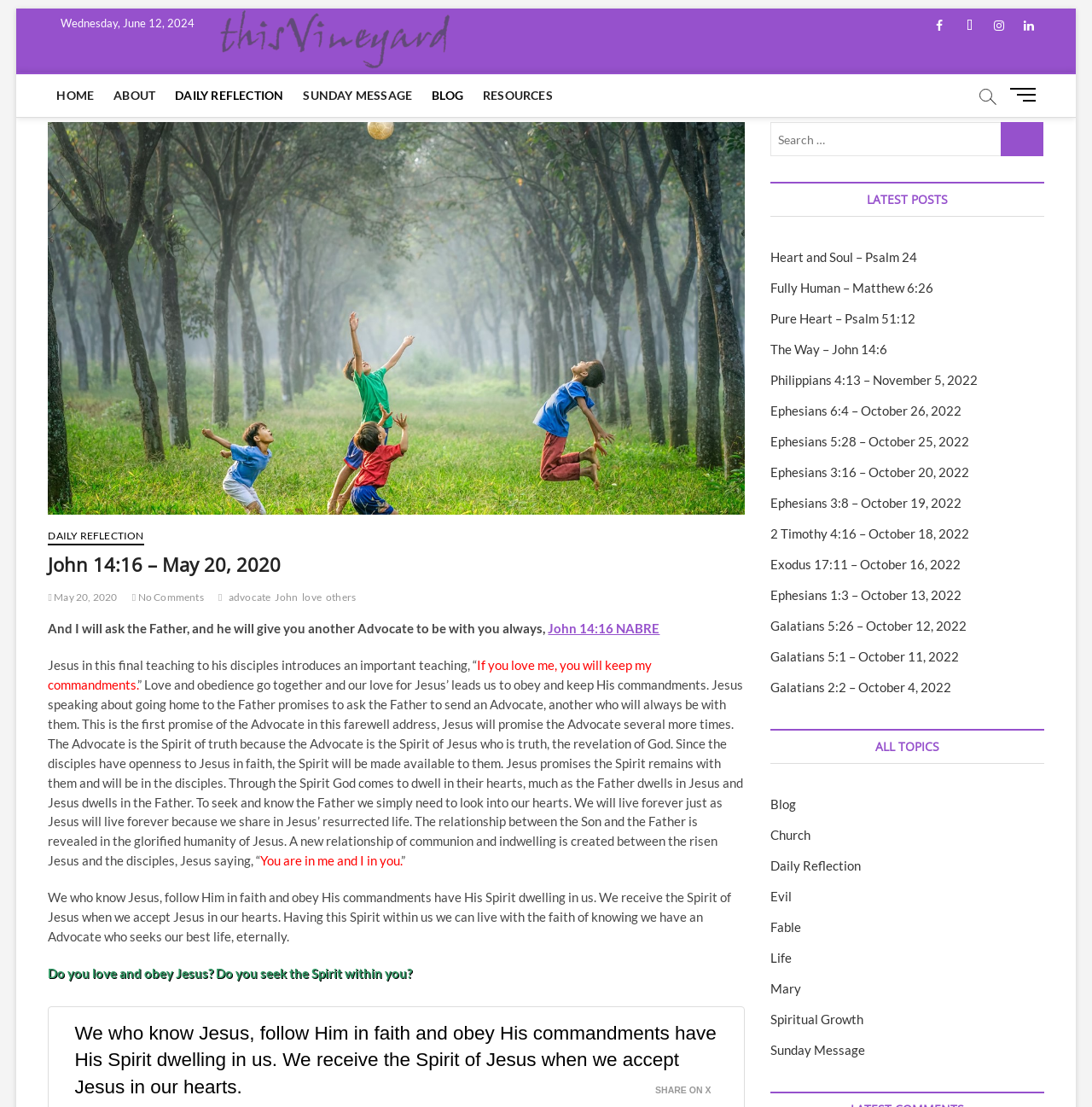Pinpoint the bounding box coordinates of the clickable element to carry out the following instruction: "Register for the An Expert Guide to Sustainability Communications webinar."

None